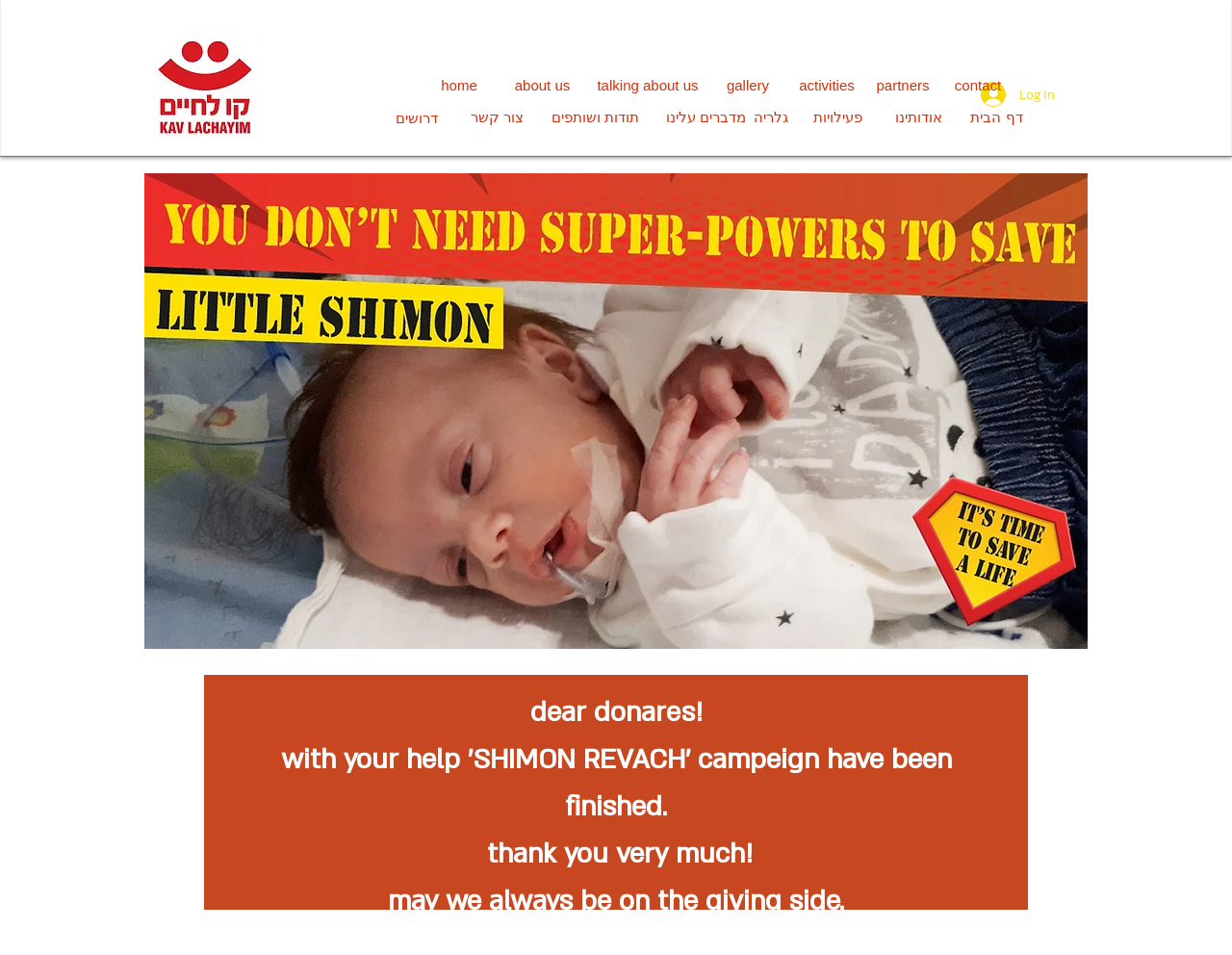Based on the provided description, "home", find the bounding box of the corresponding UI element in the screenshot.

[0.352, 0.058, 0.394, 0.119]